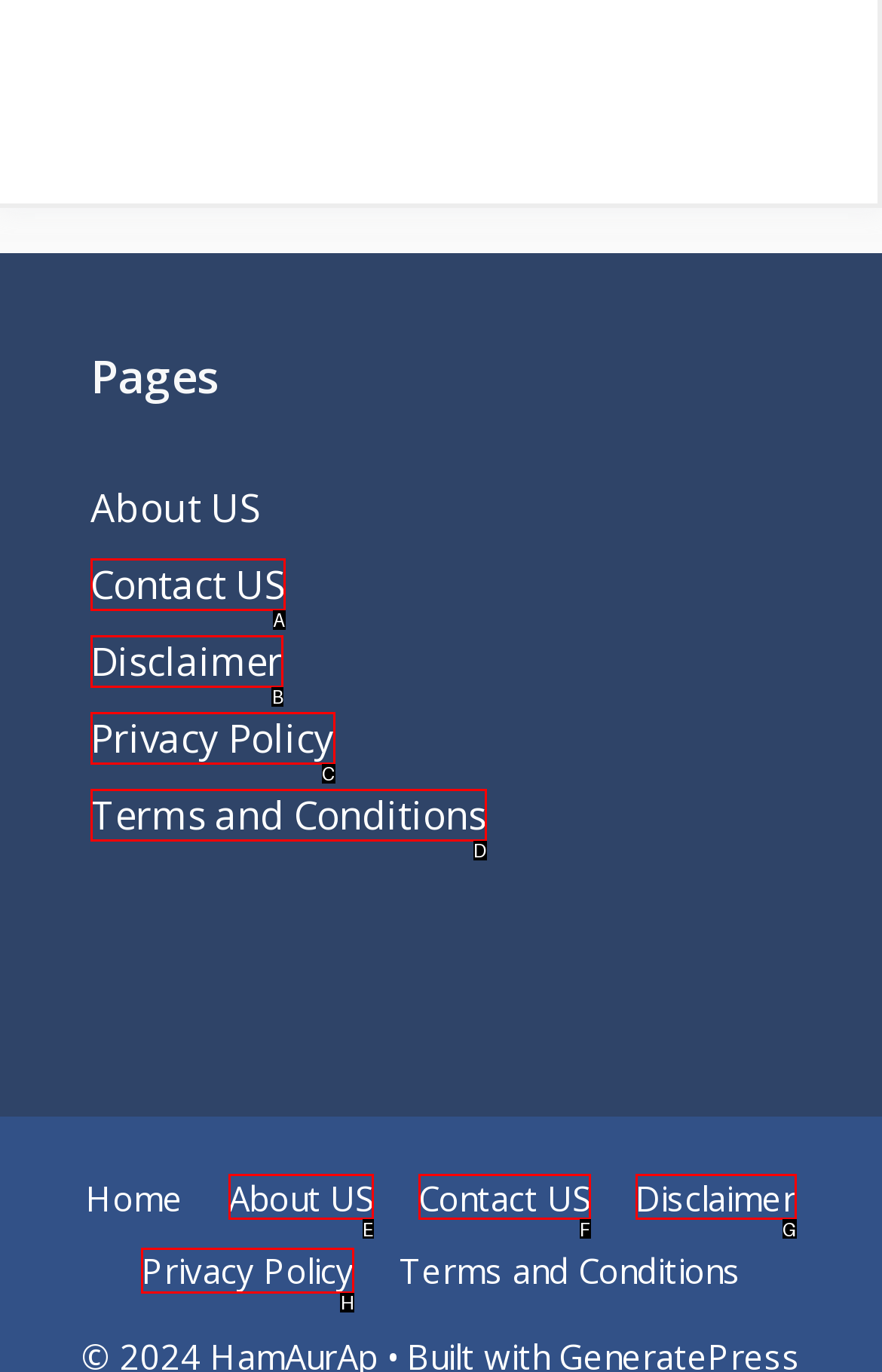Identify which lettered option to click to carry out the task: read Disclaimer. Provide the letter as your answer.

B